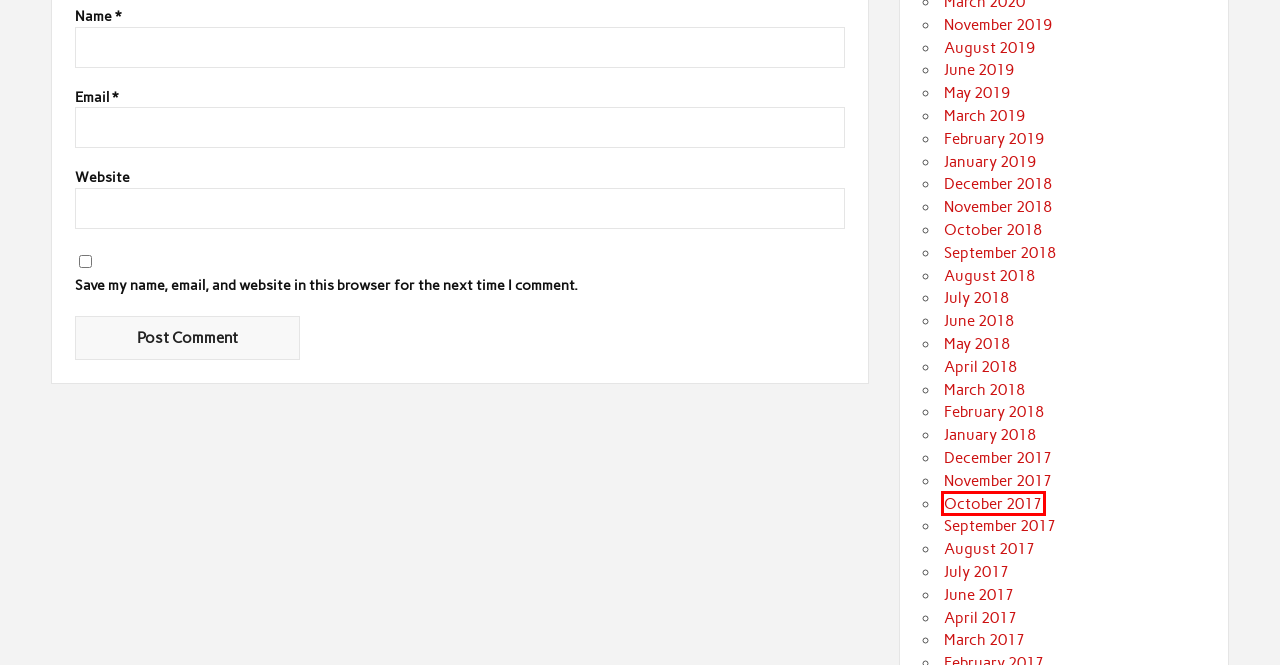You have a screenshot of a webpage with a red bounding box around an element. Choose the best matching webpage description that would appear after clicking the highlighted element. Here are the candidates:
A. January 2018 – TheSportReport
B. October 2017 – TheSportReport
C. April 2018 – TheSportReport
D. February 2018 – TheSportReport
E. September 2018 – TheSportReport
F. June 2019 – TheSportReport
G. August 2019 – TheSportReport
H. March 2017 – TheSportReport

B